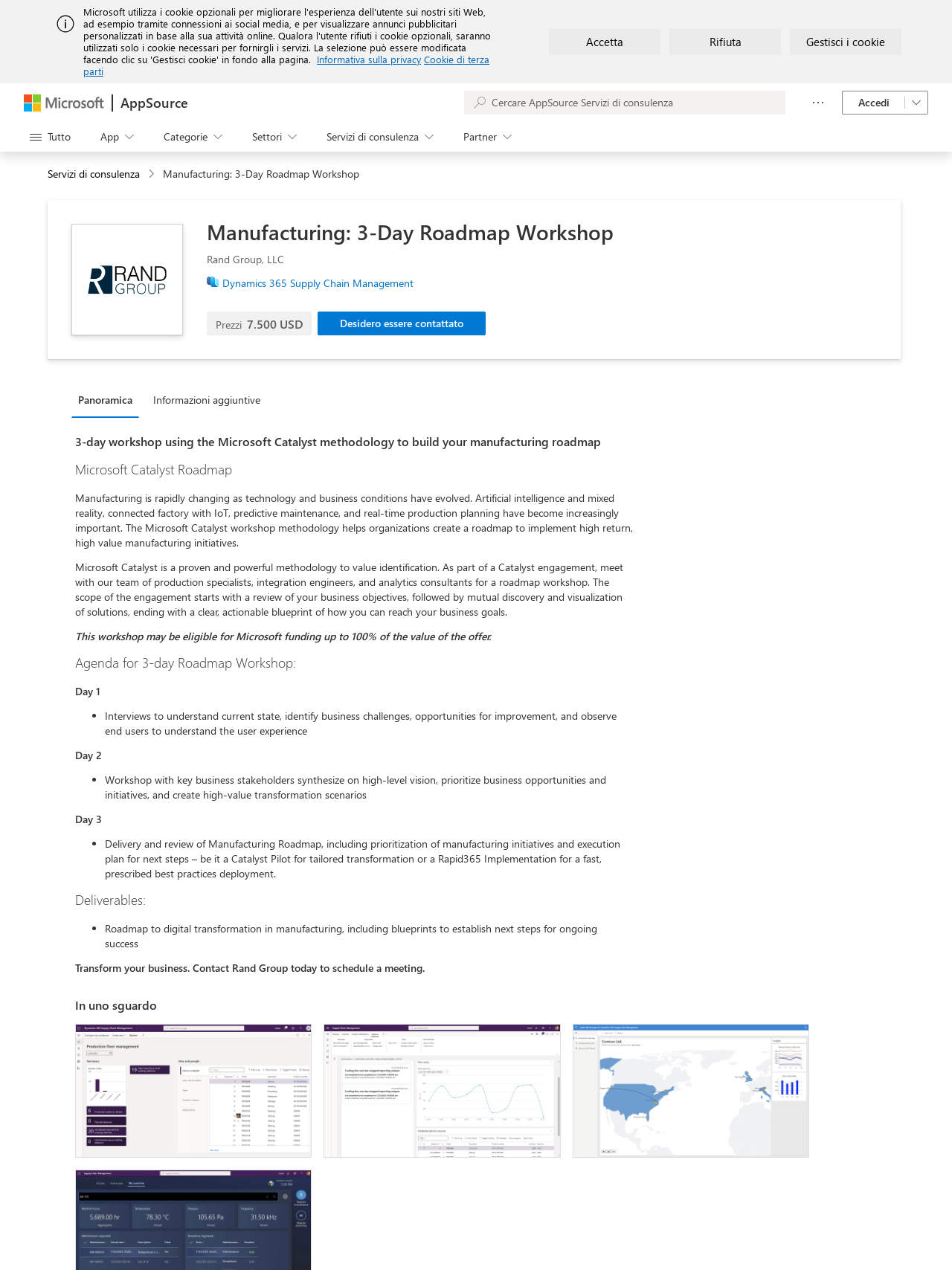Determine the bounding box coordinates for the region that must be clicked to execute the following instruction: "View the 3-day roadmap workshop details".

[0.217, 0.172, 0.934, 0.193]